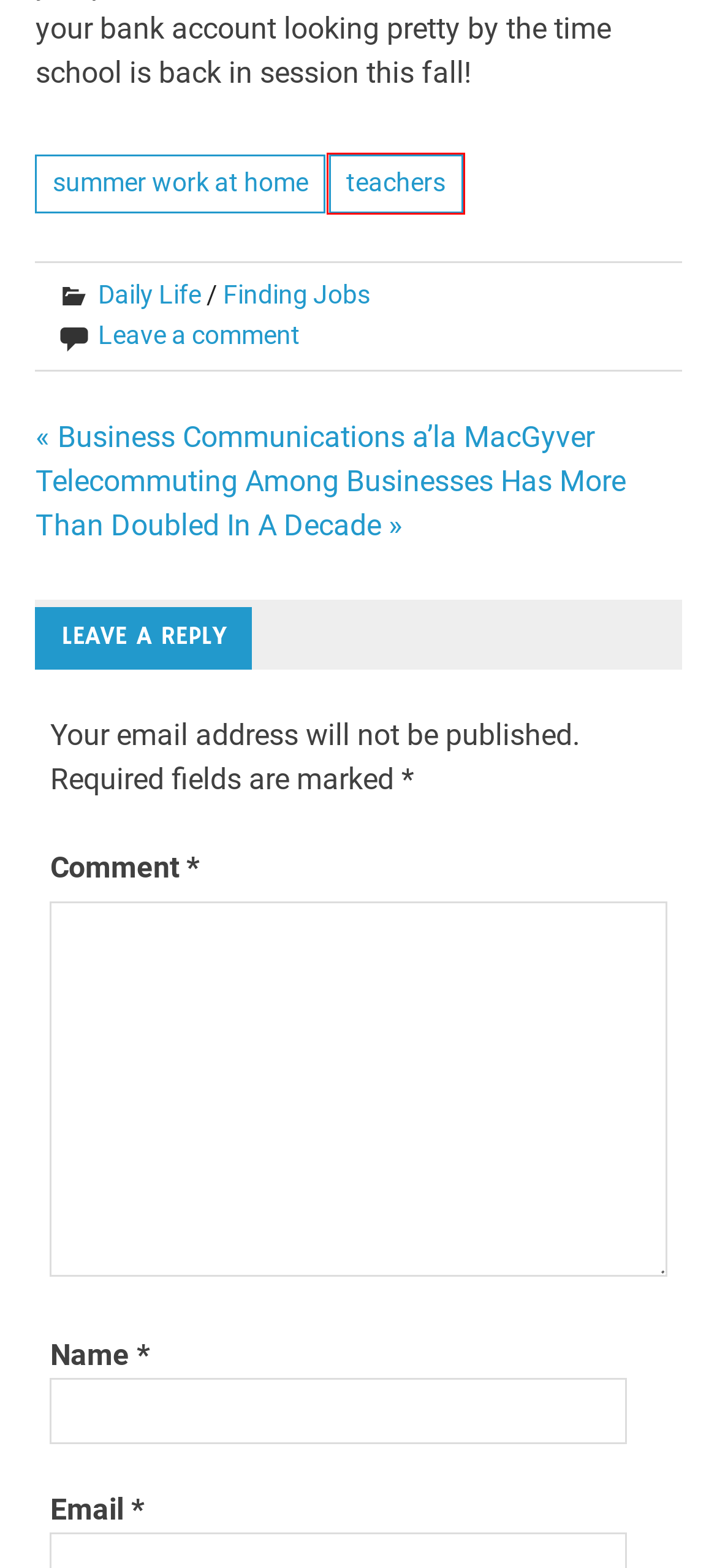Examine the screenshot of the webpage, noting the red bounding box around a UI element. Pick the webpage description that best matches the new page after the element in the red bounding box is clicked. Here are the candidates:
A. Daily Life – Telecommuting Journal
B. Telecommuting Among Businesses Has More Than Doubled In A Decade - Telecommuting Journal
C. summer work at home – Telecommuting Journal
D. Telecommuting Journal – telecommuting news & resources – when work is what you do, not where you go
E. Business Communications a’la MacGyver - Telecommuting Journal
F. Finding Jobs – Telecommuting Journal
G. teachers – Telecommuting Journal
H. Retired Themes – ThemeZee

G